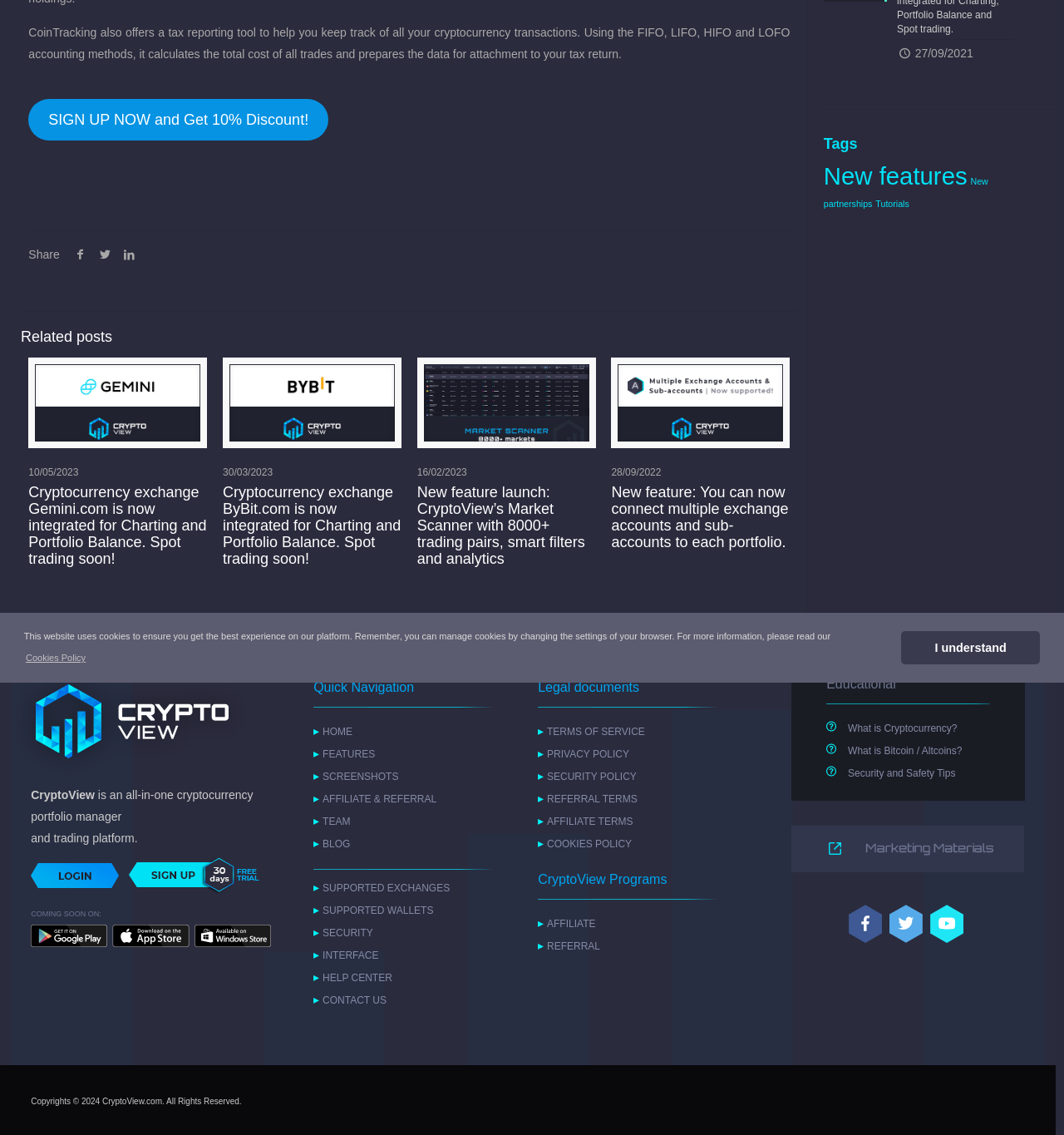Determine the bounding box coordinates (top-left x, top-left y, bottom-right x, bottom-right y) of the UI element described in the following text: AFFILIATE TERMS

[0.514, 0.719, 0.595, 0.729]